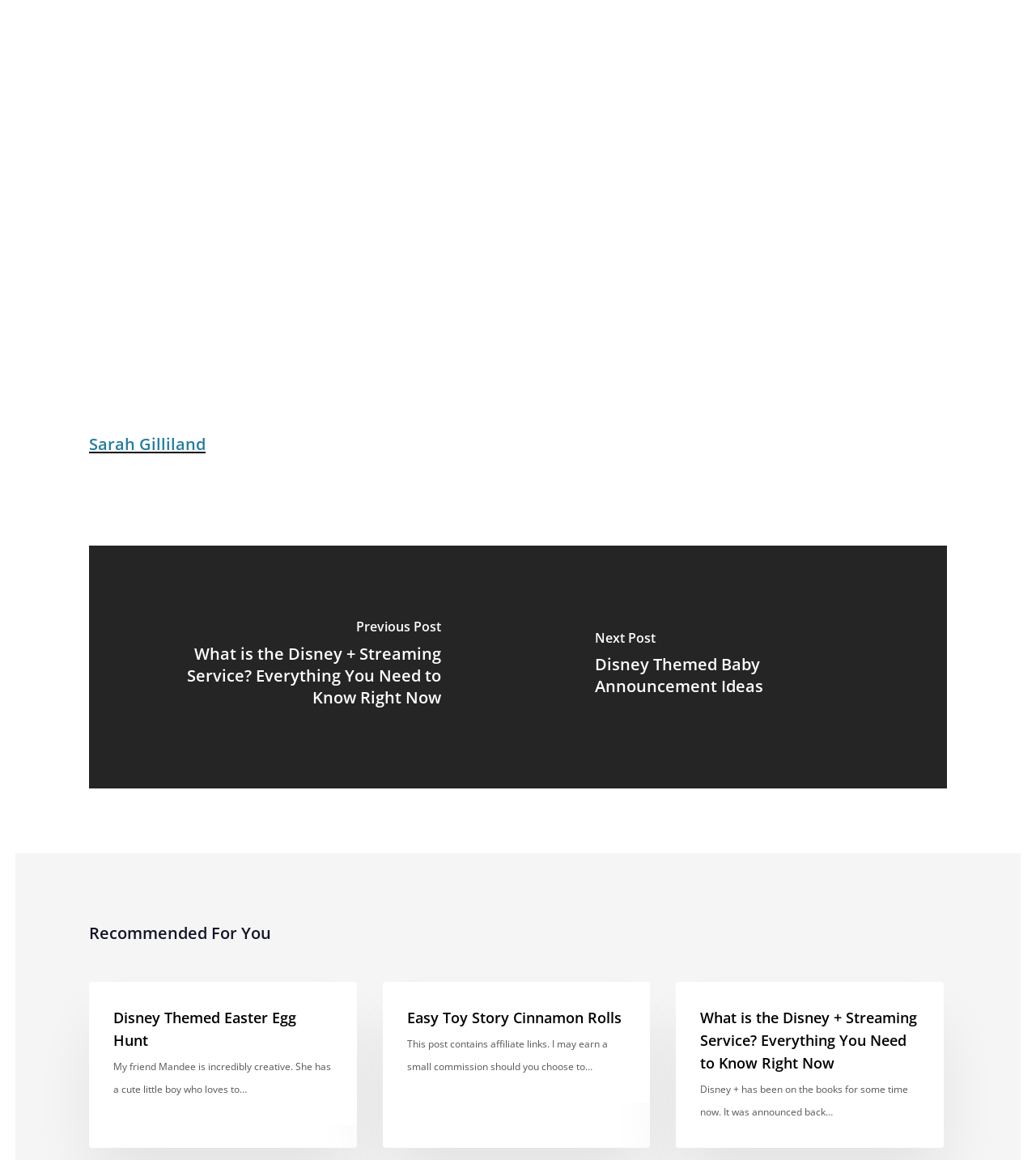How many posts are recommended for the user?
Answer the question with a single word or phrase by looking at the picture.

3